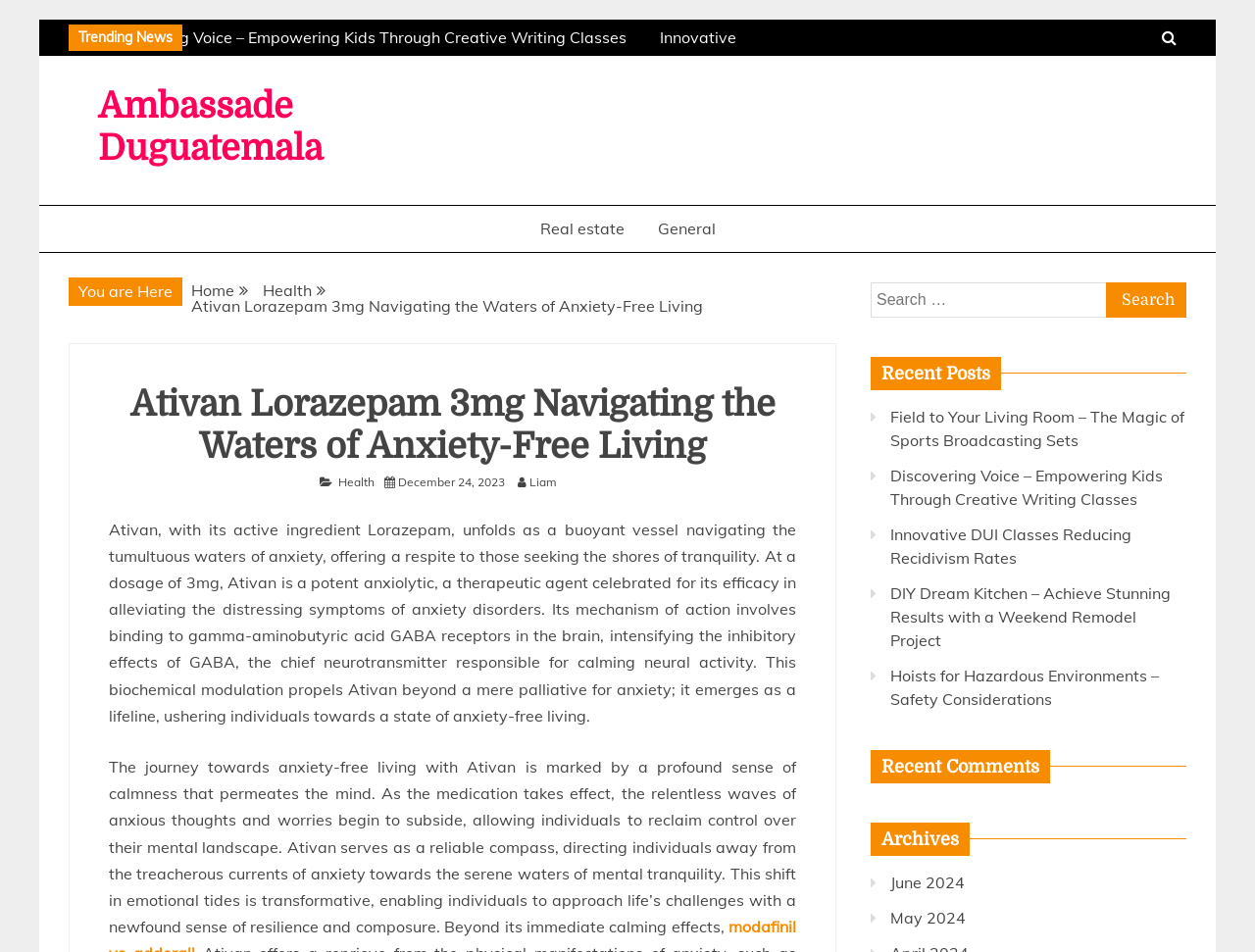Use a single word or phrase to answer the question: 
What is the section below the search bar?

Recent Posts